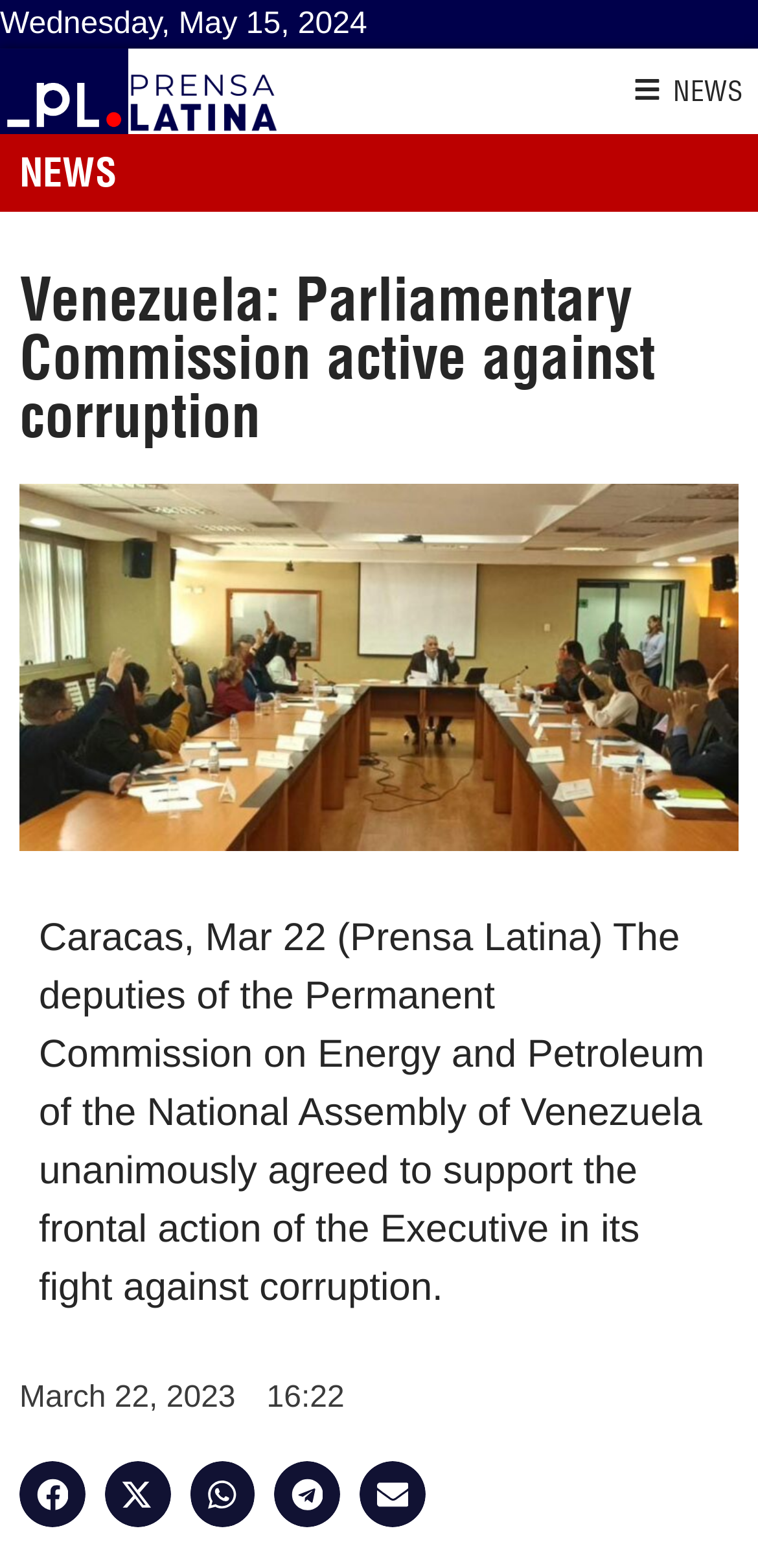Please reply to the following question using a single word or phrase: 
What is the date of the news article?

March 22, 2023